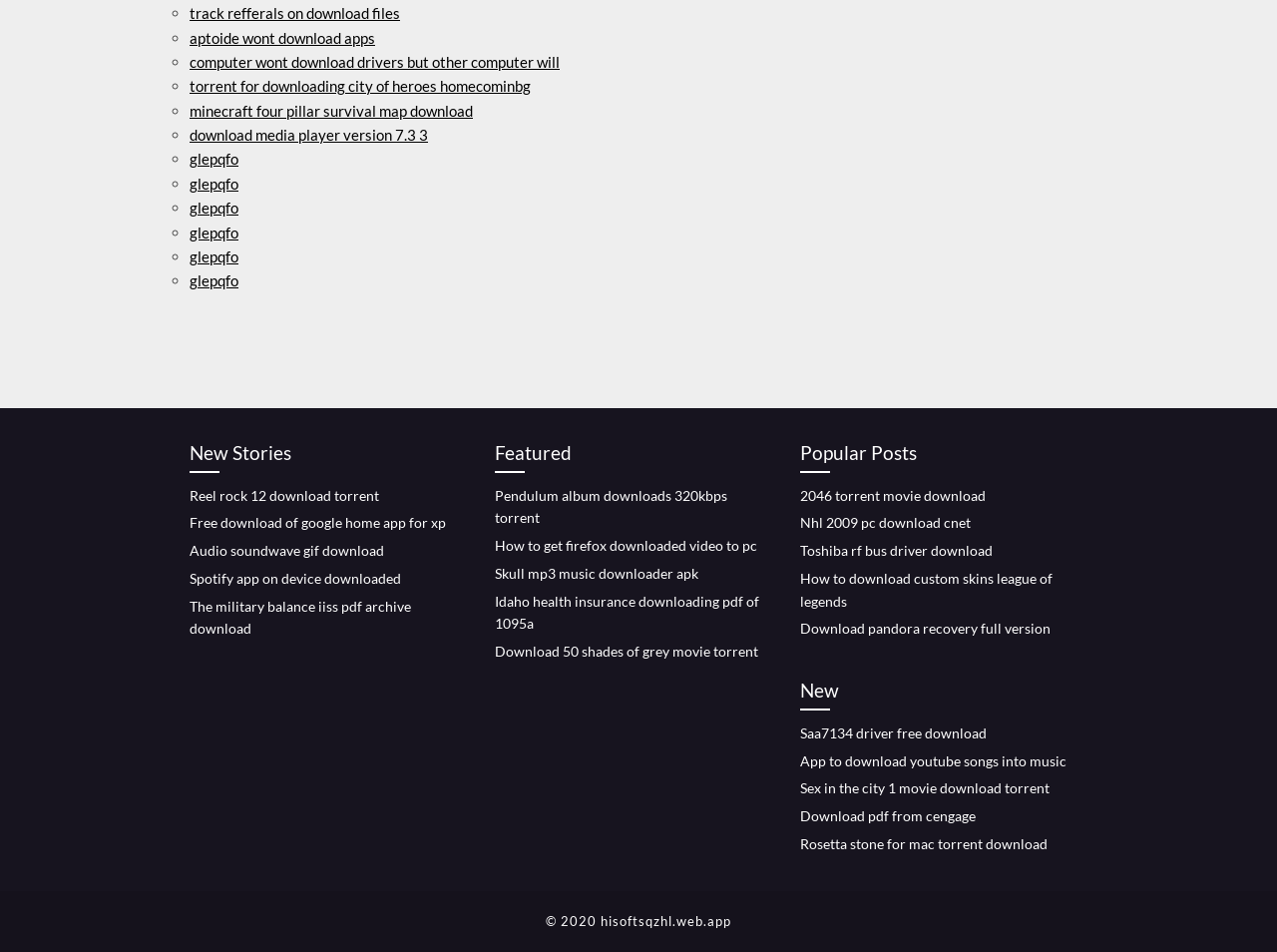Please identify the bounding box coordinates of the area that needs to be clicked to fulfill the following instruction: "Click on 'Reel rock 12 download torrent'."

[0.148, 0.511, 0.297, 0.529]